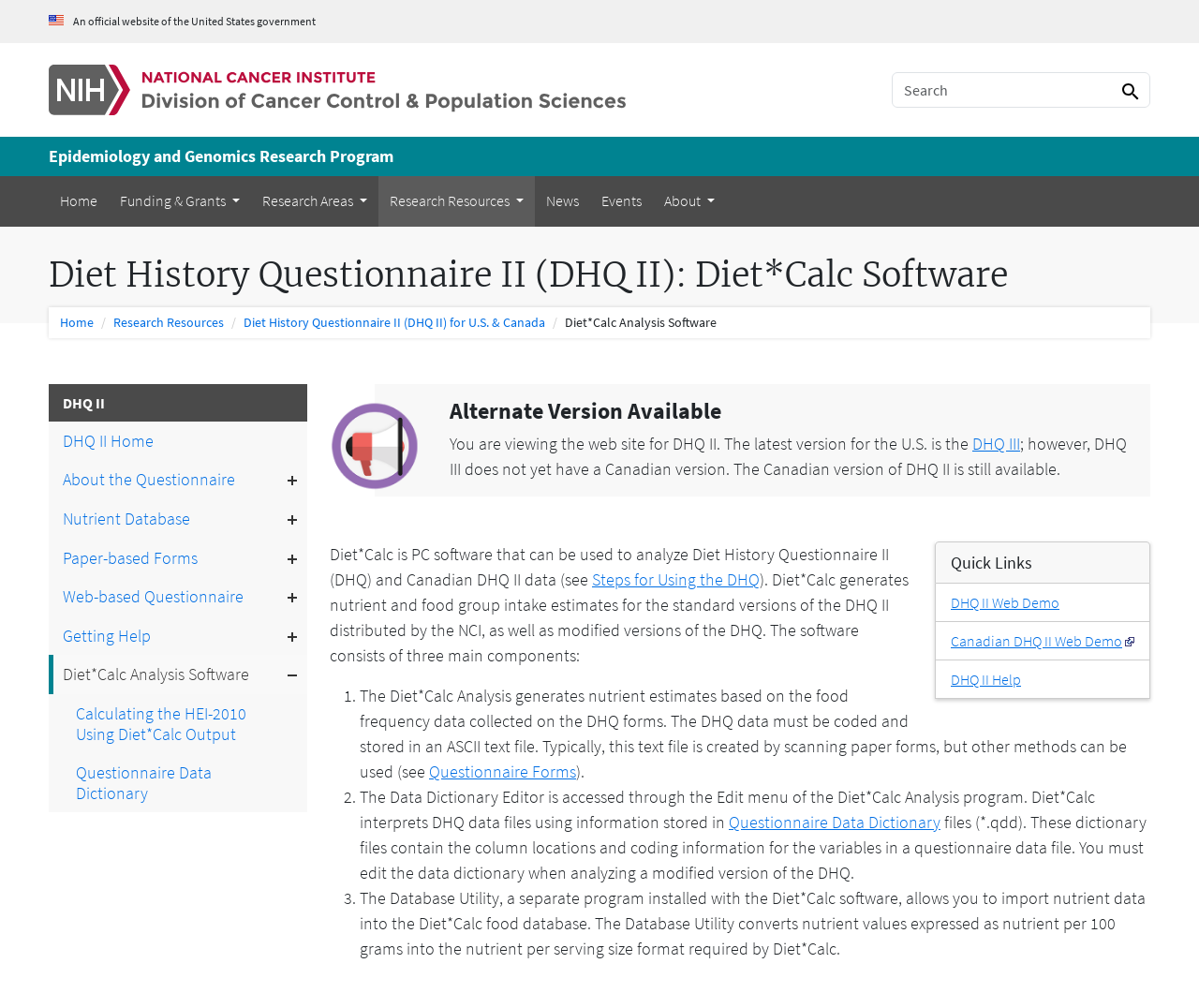What is the function of the Database Utility program?
Refer to the screenshot and answer in one word or phrase.

Import nutrient data